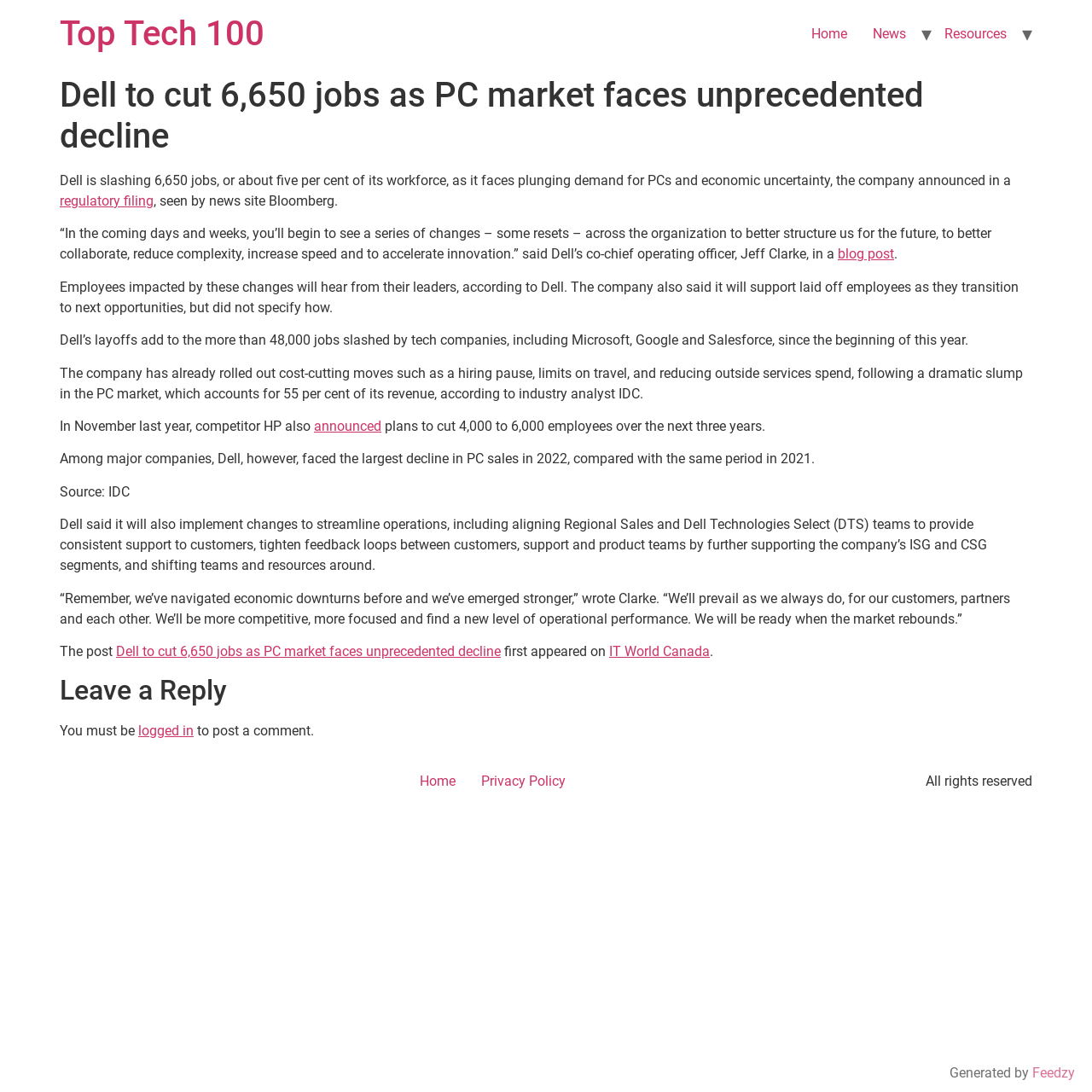Provide a short answer to the following question with just one word or phrase: How many jobs is Dell cutting?

6,650